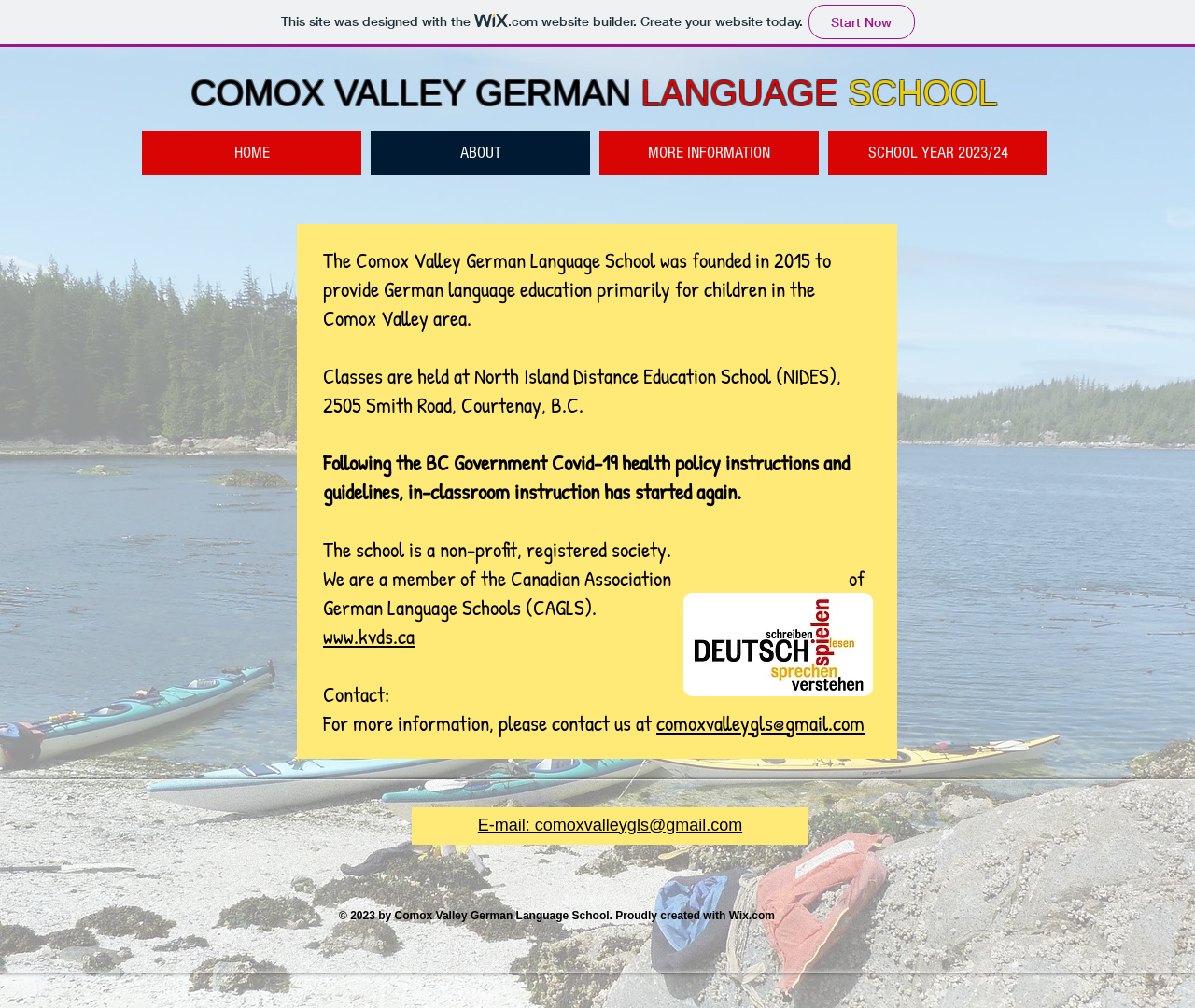Using a single word or phrase, answer the following question: 
What is the school's email address?

comoxvalleygls@gmail.com